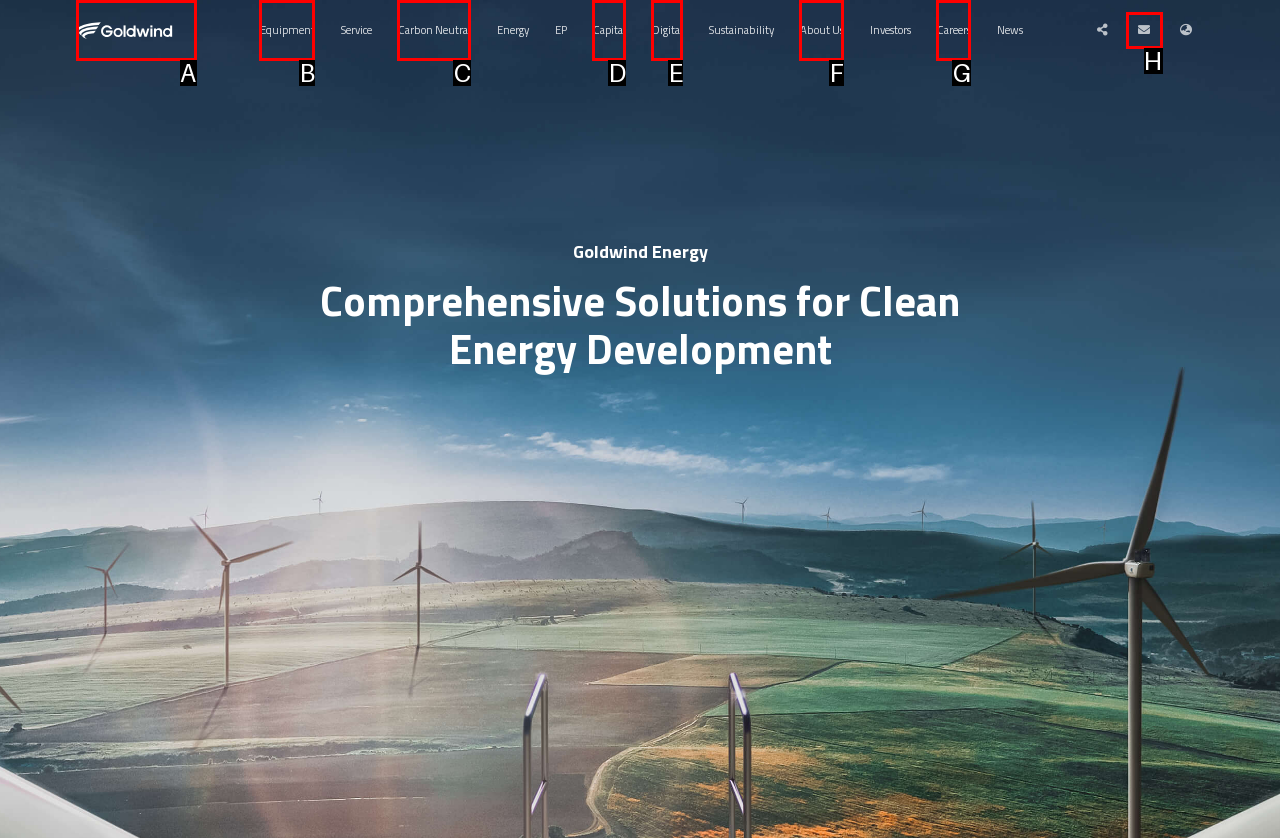Which choice should you pick to execute the task: Click on Equipment
Respond with the letter associated with the correct option only.

B